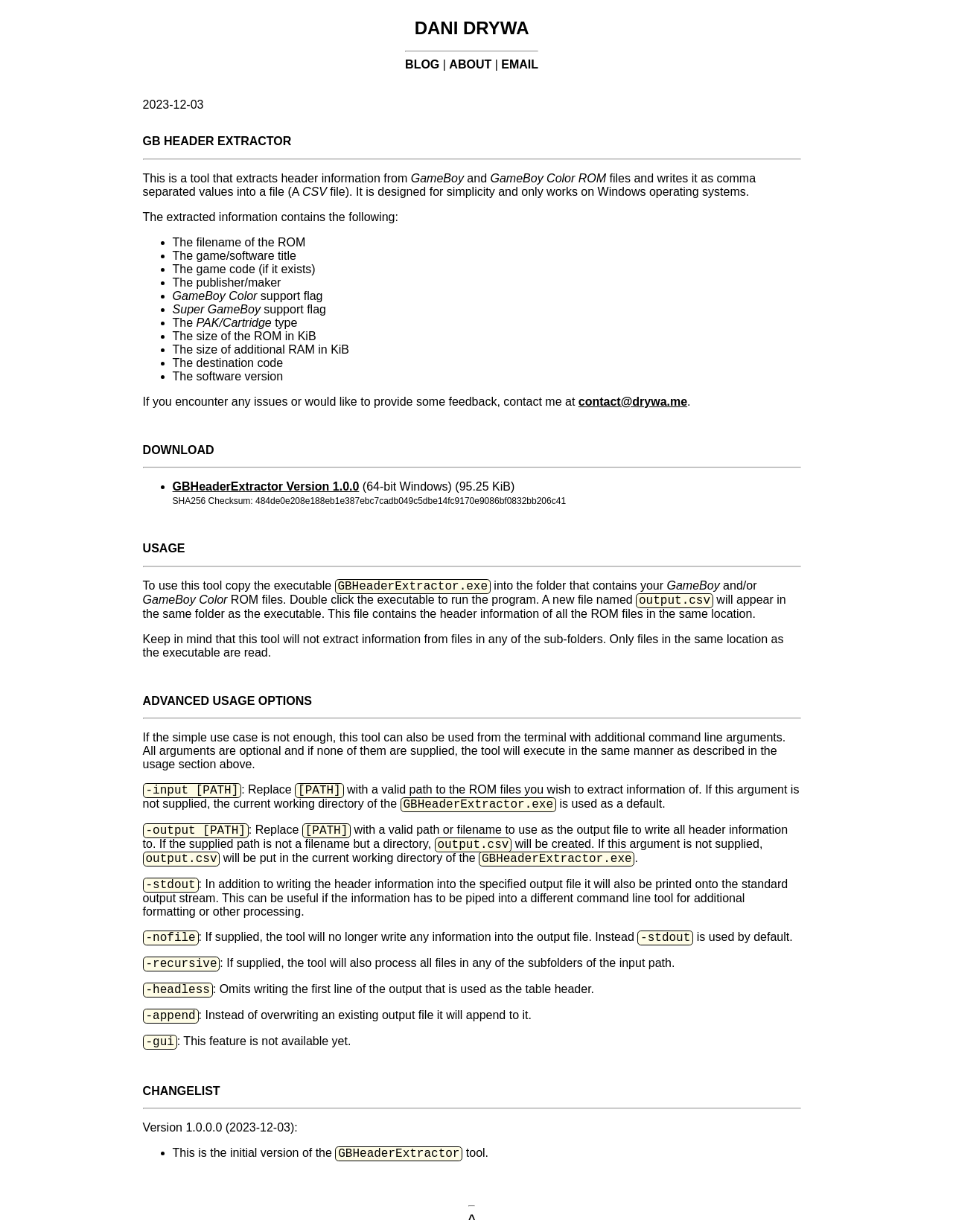Give the bounding box coordinates for this UI element: "Email". The coordinates should be four float numbers between 0 and 1, arranged as [left, top, right, bottom].

[0.526, 0.047, 0.565, 0.057]